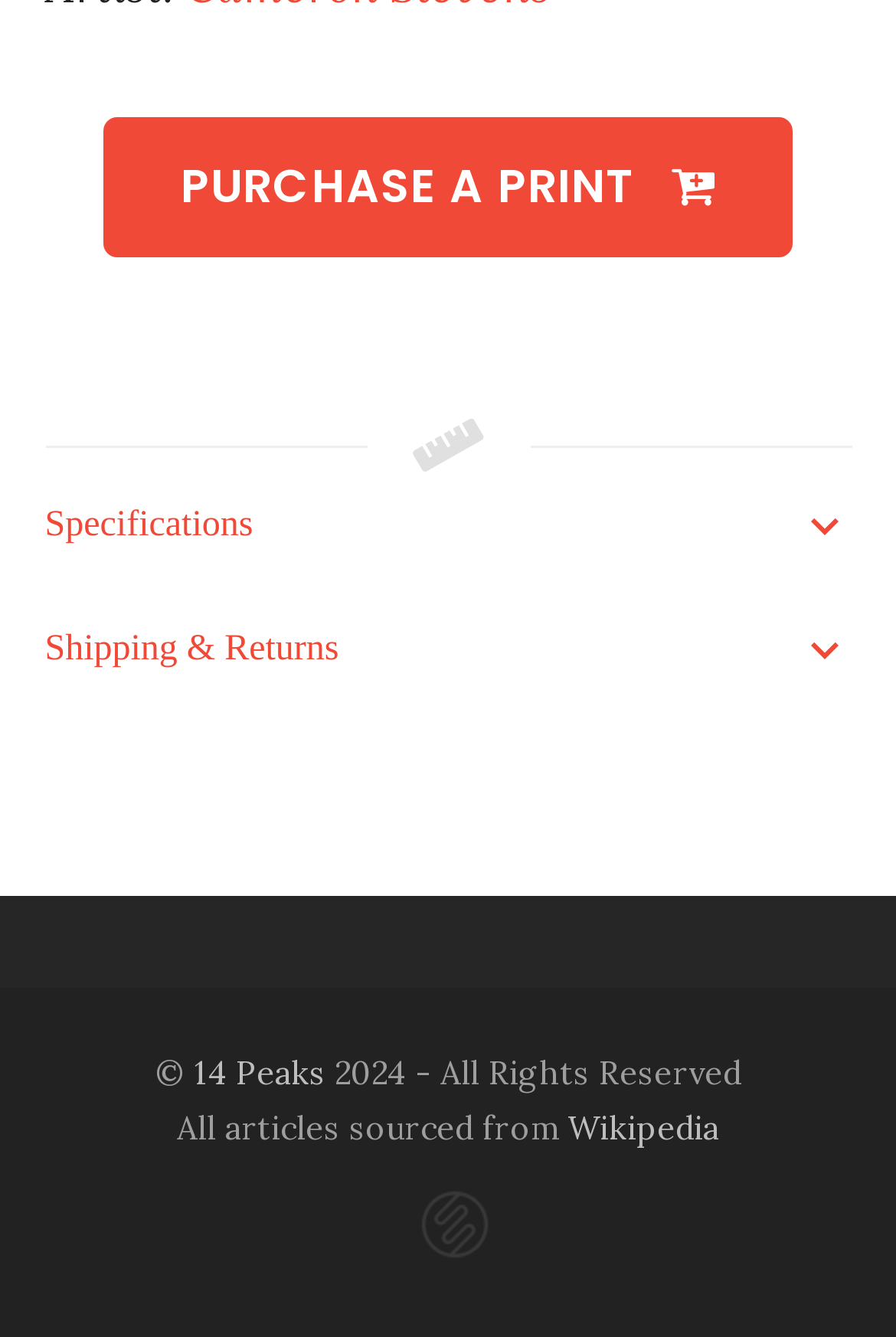What is the purpose of the 'PURCHASE A PRINT' link?
Using the image as a reference, answer the question with a short word or phrase.

To buy a print